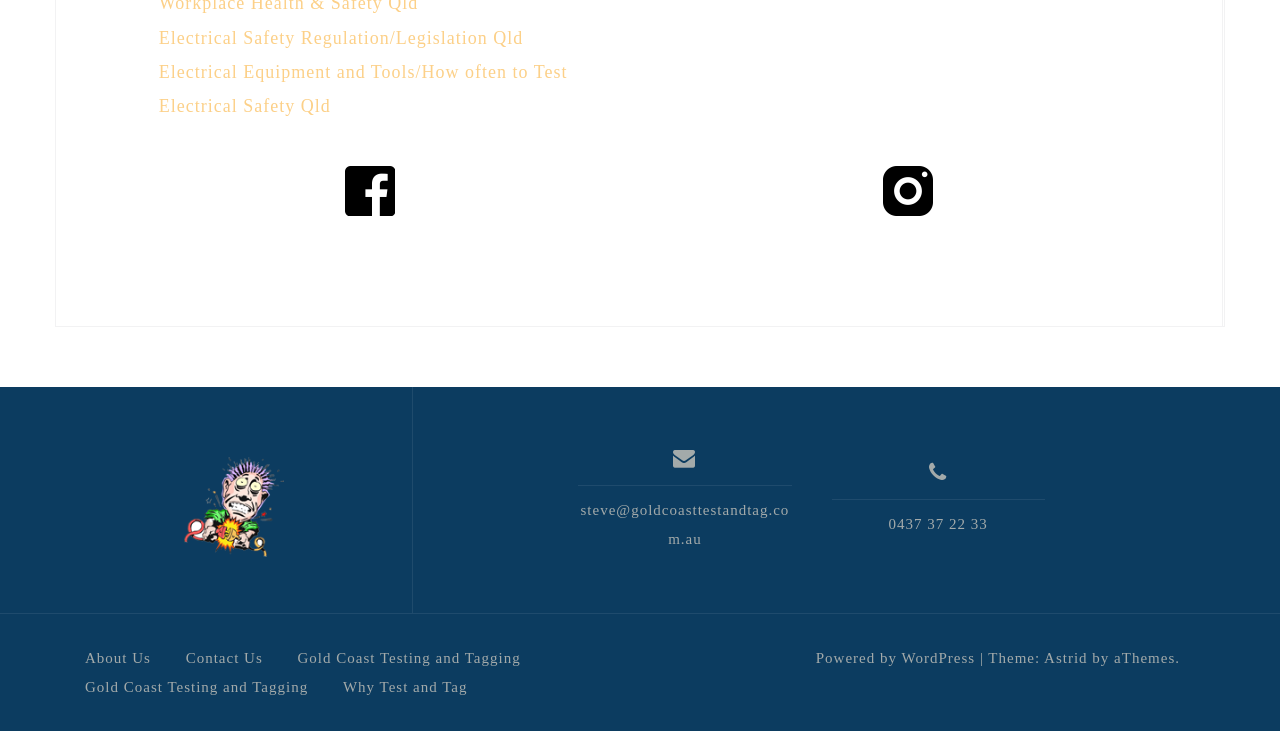Please find the bounding box coordinates of the section that needs to be clicked to achieve this instruction: "Visit 'About Us'".

[0.066, 0.889, 0.118, 0.911]